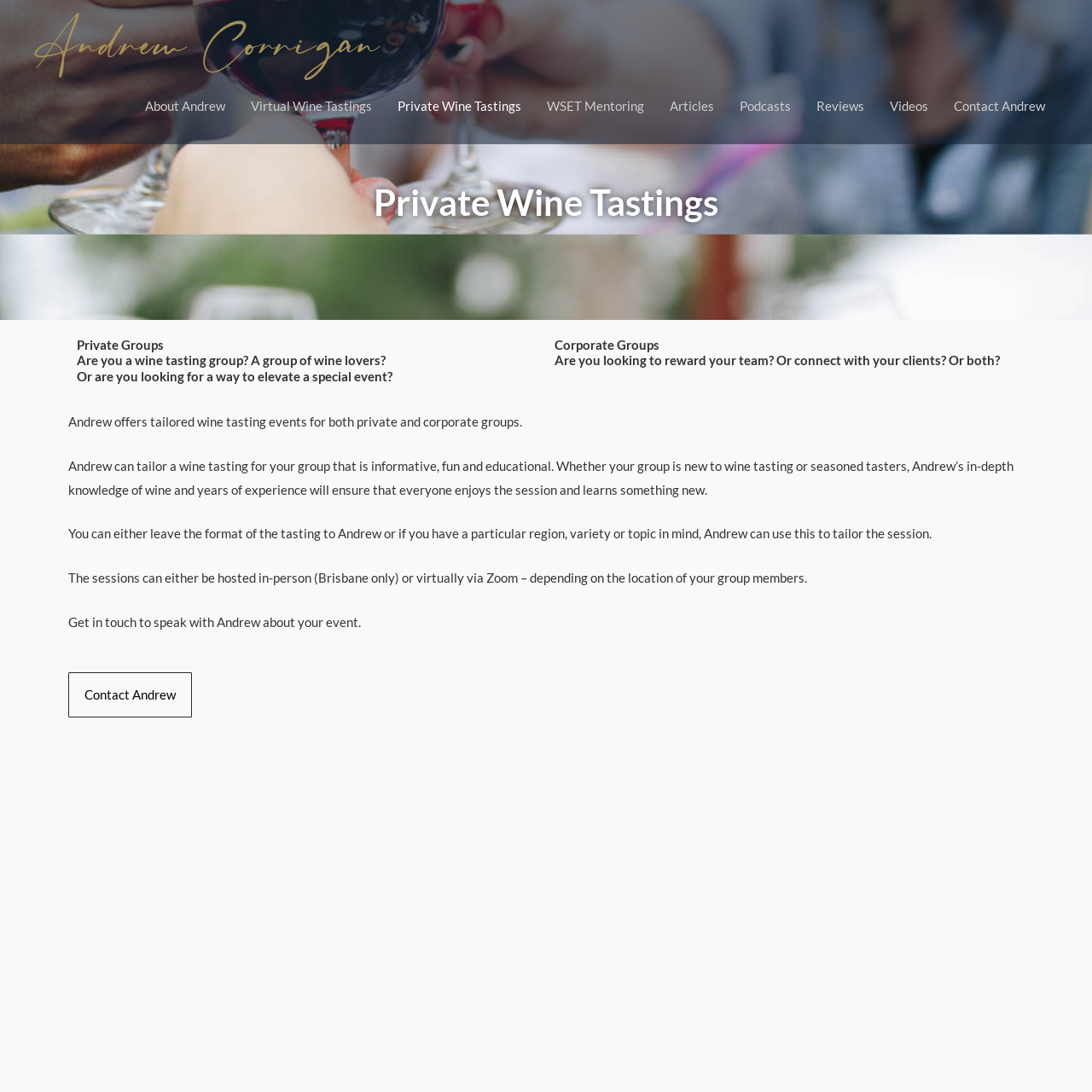Based on the image, give a detailed response to the question: How can Andrew tailor a wine tasting for a group?

According to the webpage, Andrew can tailor a wine tasting for a group based on a particular region, variety, or topic, as mentioned in the paragraph 'You can either leave the format of the tasting to Andrew or if you have a particular region, variety or topic in mind, Andrew can use this to tailor the session'.